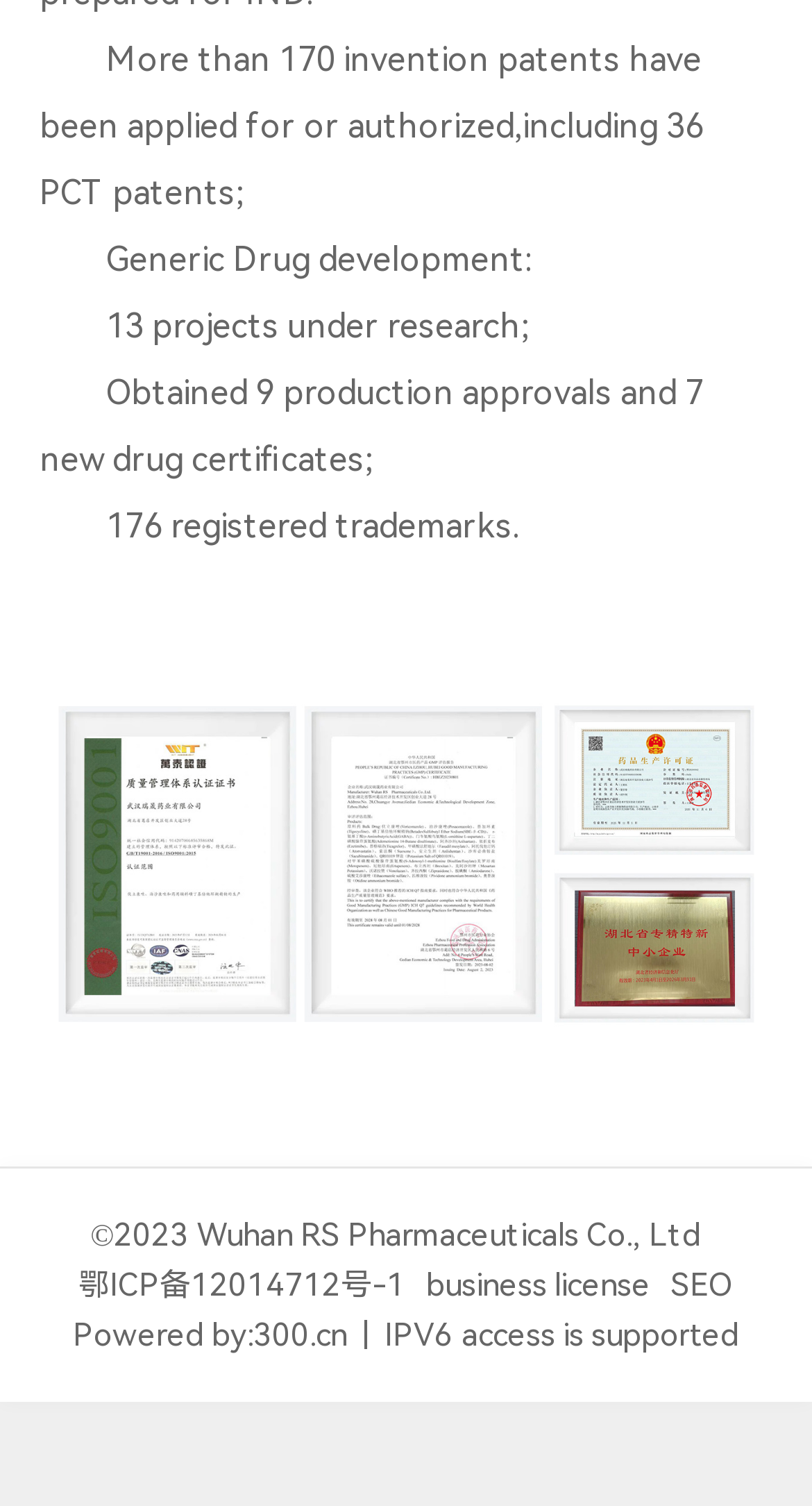Given the element description: "鄂ICP备12014712号-1", predict the bounding box coordinates of this UI element. The coordinates must be four float numbers between 0 and 1, given as [left, top, right, bottom].

[0.096, 0.841, 0.499, 0.866]